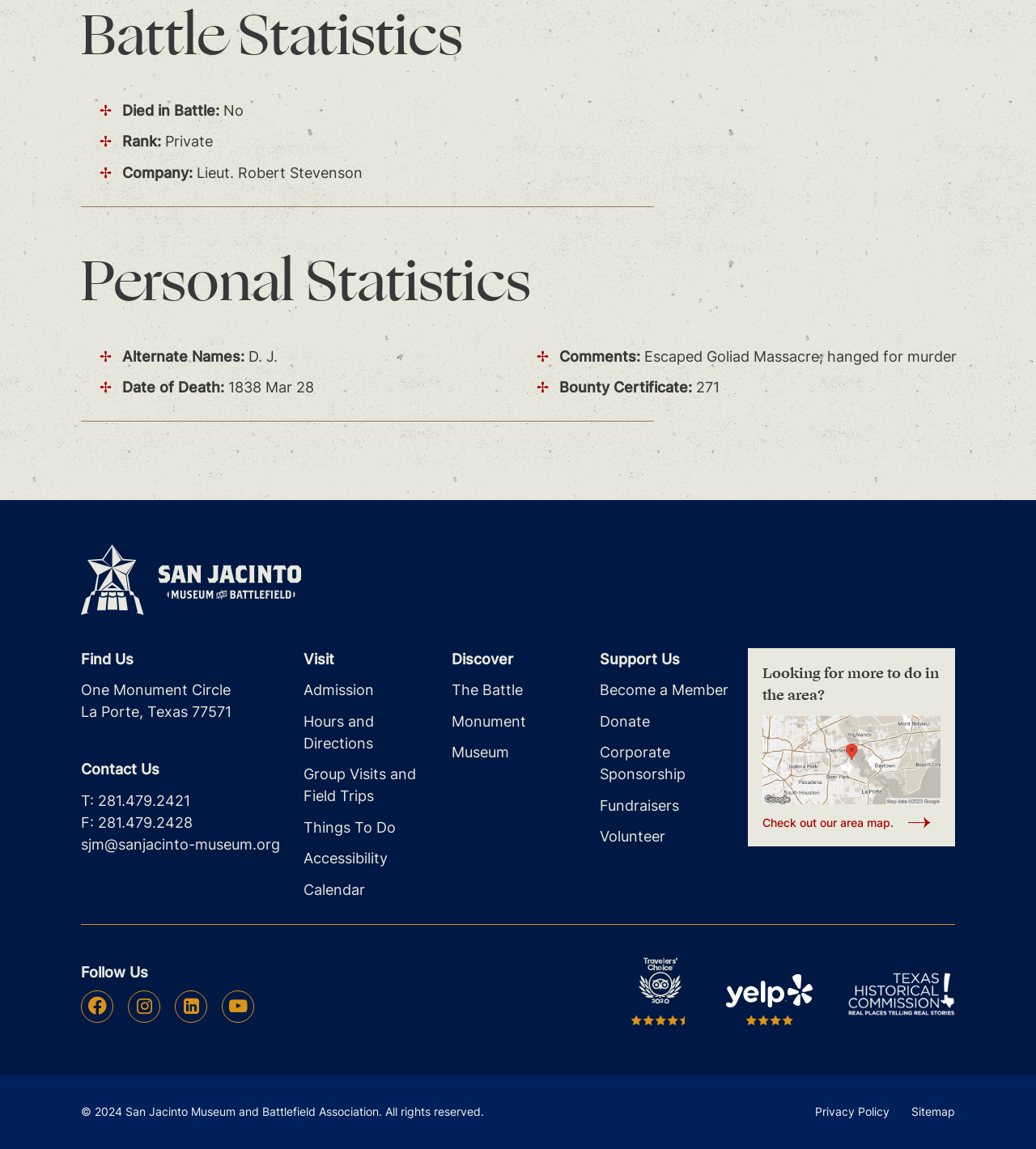Give a one-word or one-phrase response to the question:
What is the battle statistic of the person?

Died in Battle: No